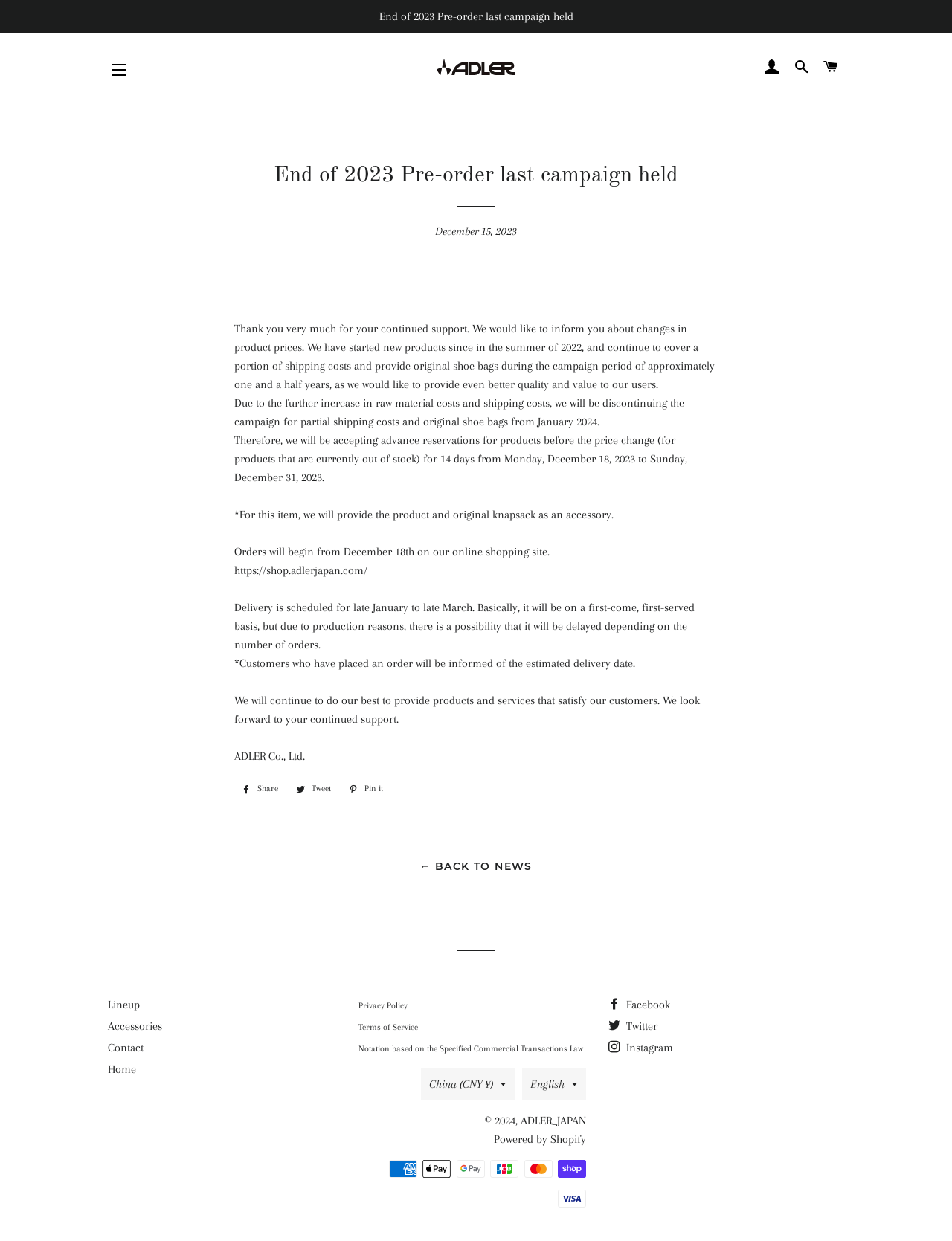Identify the bounding box for the UI element that is described as follows: "ADLER_JAPAN".

[0.547, 0.898, 0.616, 0.908]